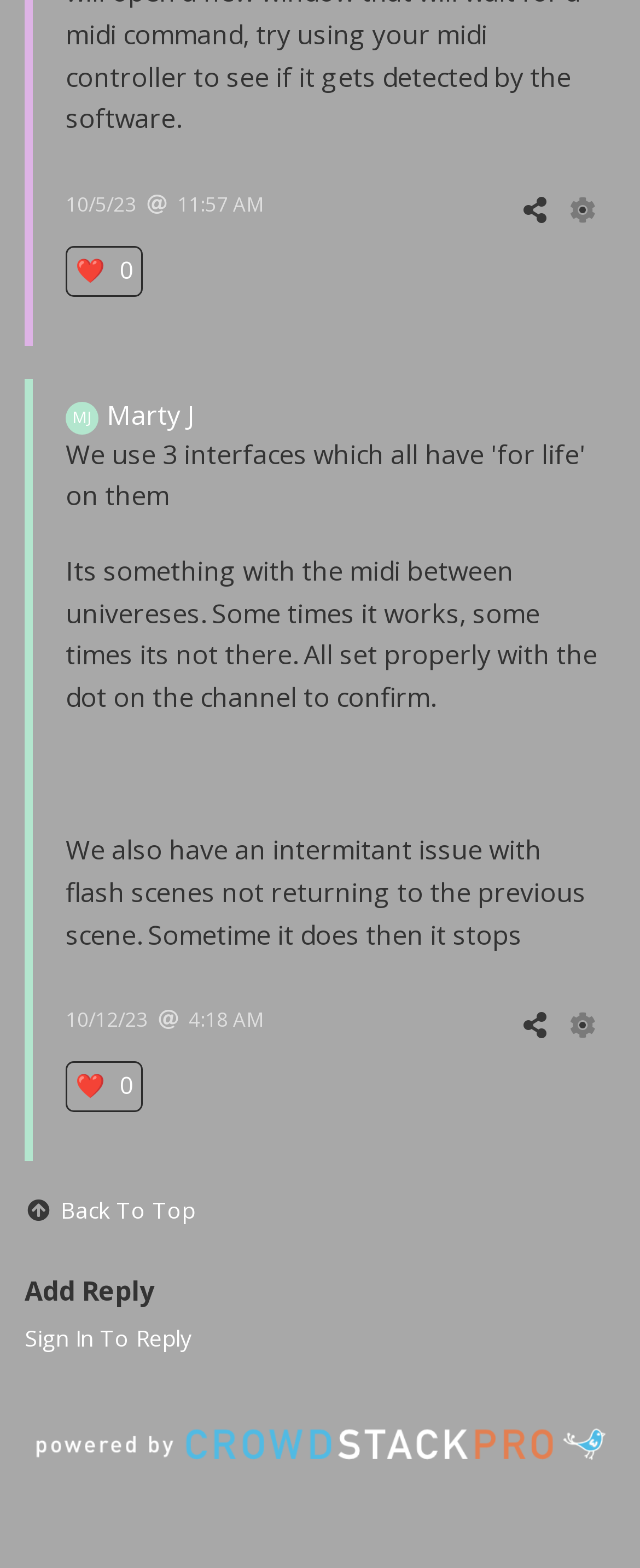Provide the bounding box coordinates of the section that needs to be clicked to accomplish the following instruction: "Click on the user profile link."

[0.103, 0.253, 0.167, 0.276]